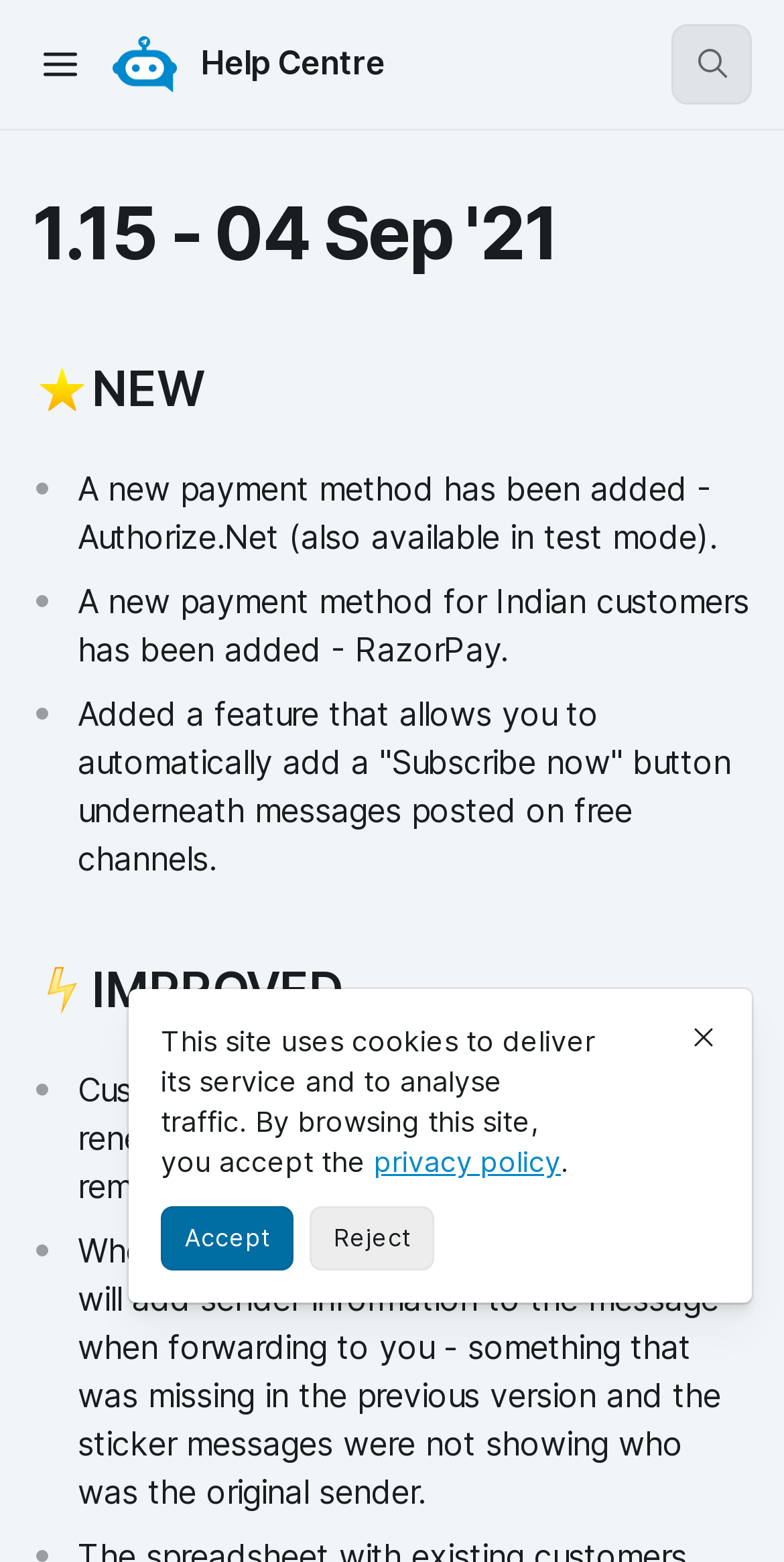Show the bounding box coordinates for the HTML element described as: "Reject".

[0.395, 0.772, 0.554, 0.813]